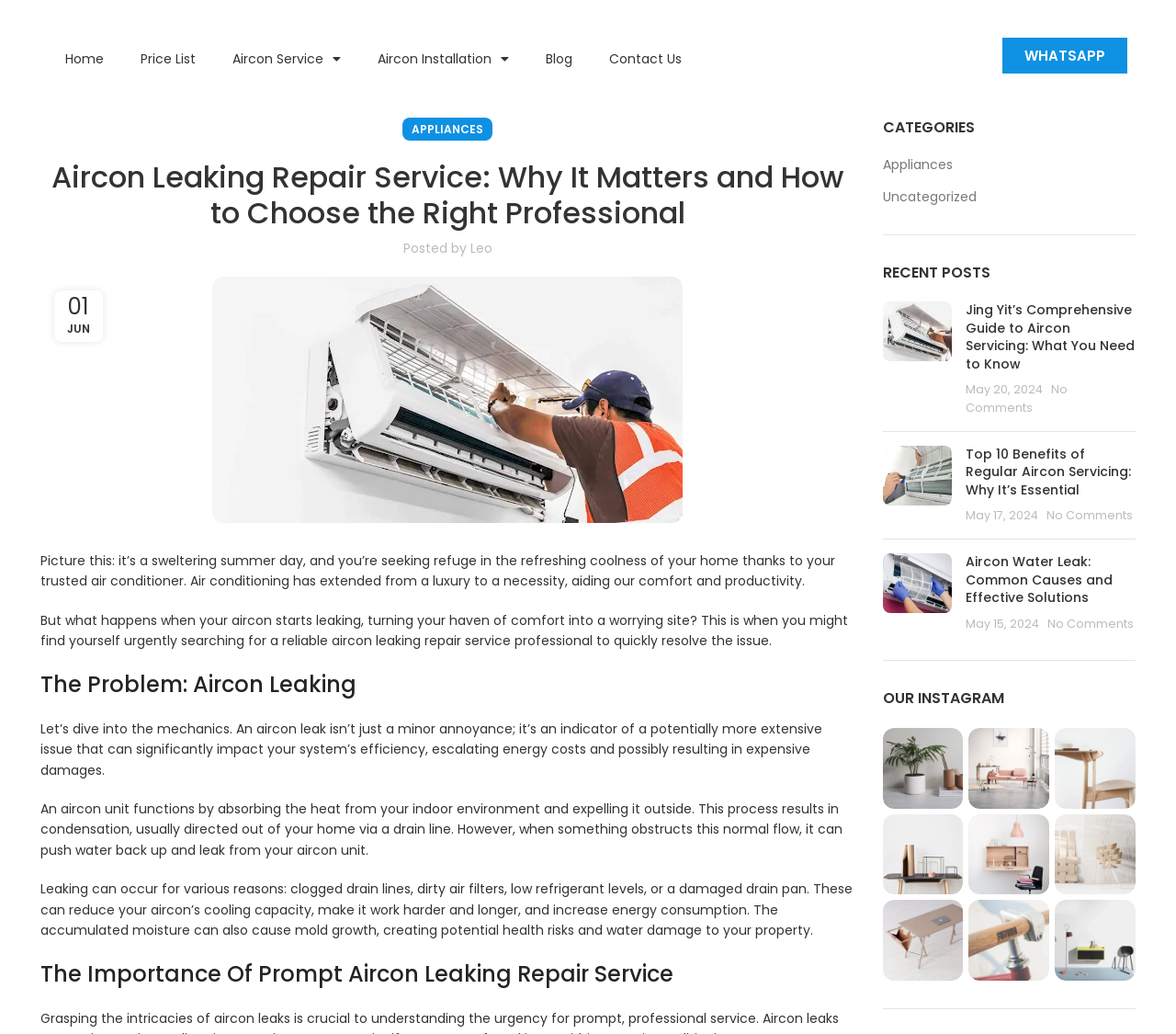Can you find the bounding box coordinates for the element to click on to achieve the instruction: "Check the 'Blog' section"?

[0.449, 0.036, 0.502, 0.077]